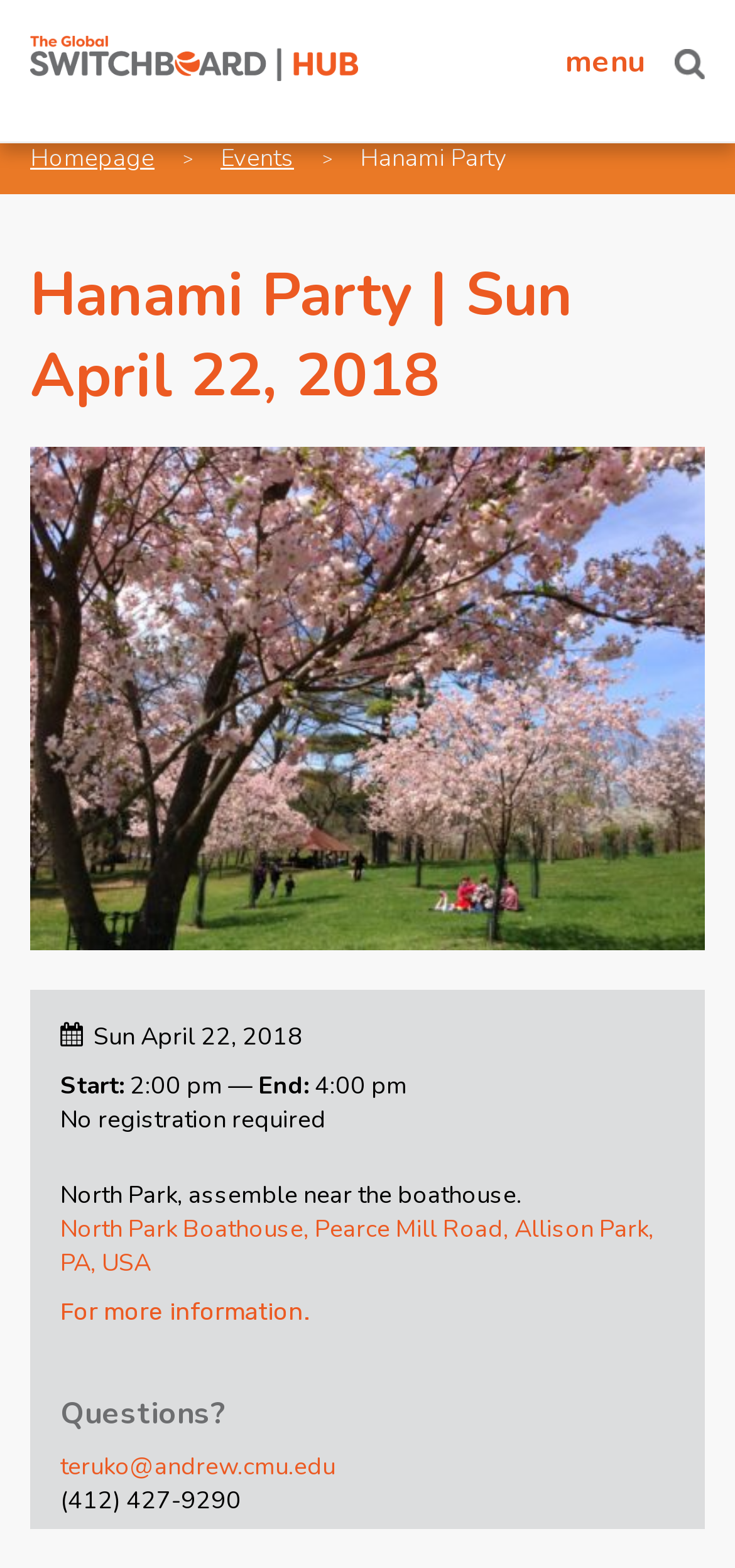Identify the bounding box coordinates for the UI element described as follows: For more information.. Use the format (top-left x, top-left y, bottom-right x, bottom-right y) and ensure all values are floating point numbers between 0 and 1.

[0.082, 0.828, 0.421, 0.846]